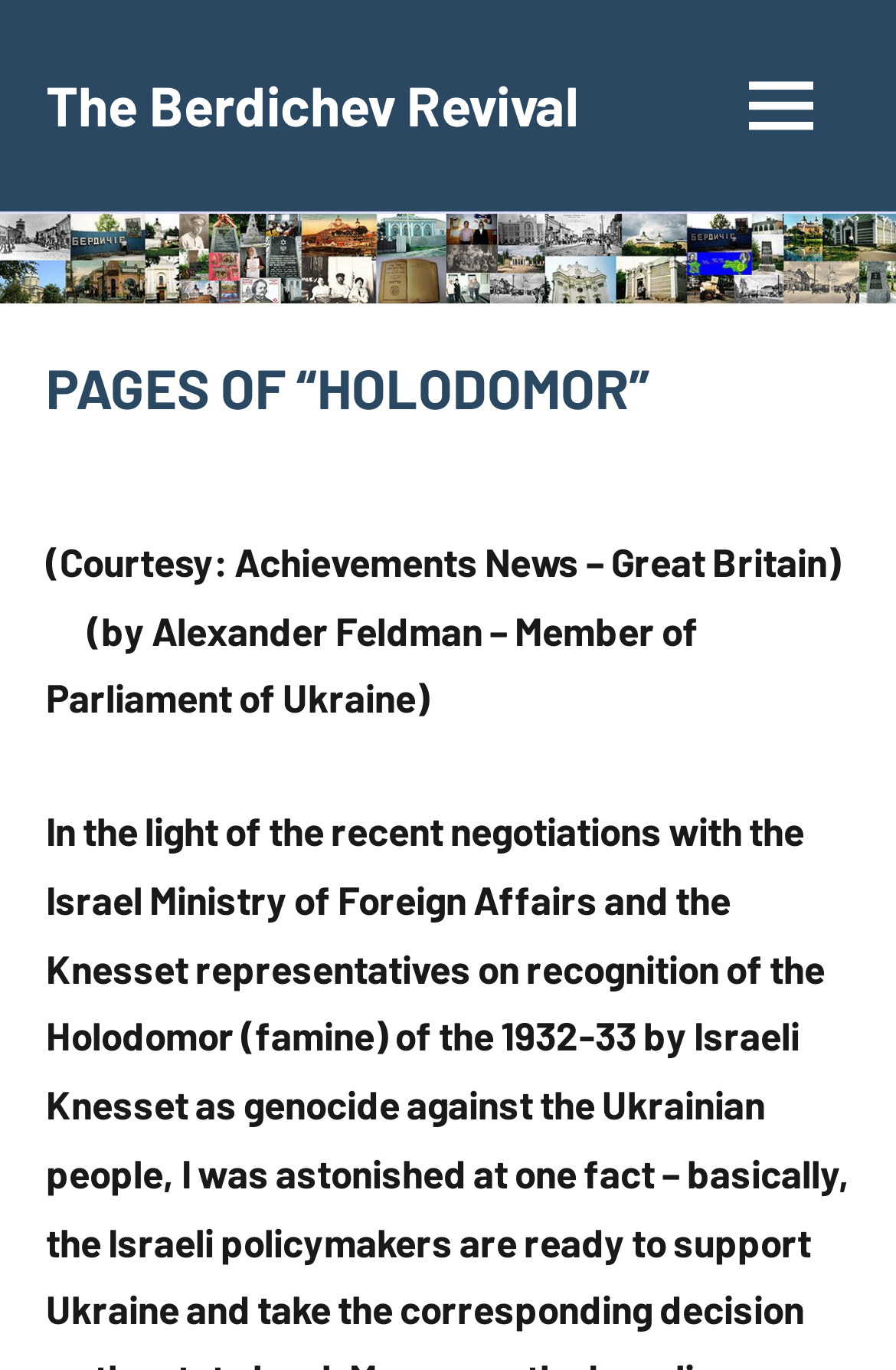Produce an elaborate caption capturing the essence of the webpage.

The webpage is about "PAGES OF “HOLODOMOR” – The Berdichev Revival". At the top-left corner, there is a "Skip to content" link. Next to it, a link "The Berdichev Revival" is positioned. On the top-right corner, a button with no text is located, which controls the primary menu.

Below the top section, a large image occupies the full width of the page, with a header section on top of it. The header section contains the title "PAGES OF “HOLODOMOR”" and three links: "History", "22 de February de 2021", and "jspunberg". The "22 de February de 2021" link also contains a time element.

Under the header section, there are two blocks of text. The first one reads "(Courtesy: Achievements News – Great Britain)". The second one is a quote attributed to "Alexander Feldman – Member of Parliament of Ukraine".